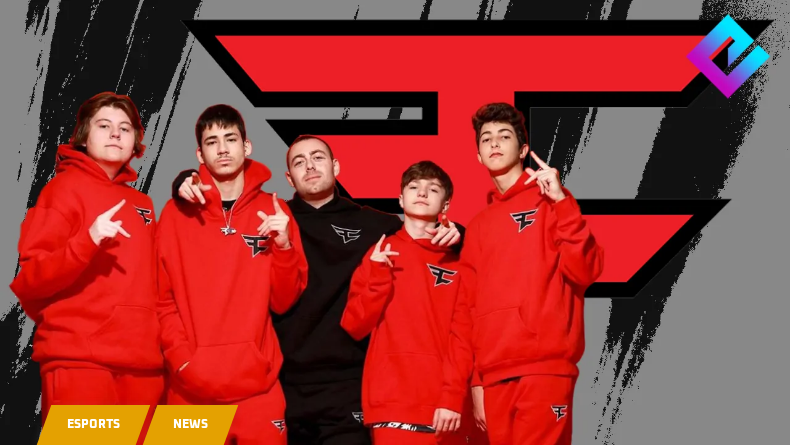Describe thoroughly the contents of the image.

The image showcases a group of five young esports athletes from FaZe Clan, all dressed in matching red hoodies and sweatpants adorned with the iconic FaZe logo. They stand against a striking backdrop featuring a prominent FaZe logo, accentuated by a dynamic gray design, which emphasizes their team spirit and branding. Each member strikes a confident pose, with a few throwing up peace signs, exuding a sense of camaraderie and unity. The bottom left corner of the image includes labeled sections indicating "ESPORTS" and "NEWS," highlighting the significance of this collective within the esports community. This image serves as a visual representation of FaZe Clan's influence and presence in the competitive gaming scene.